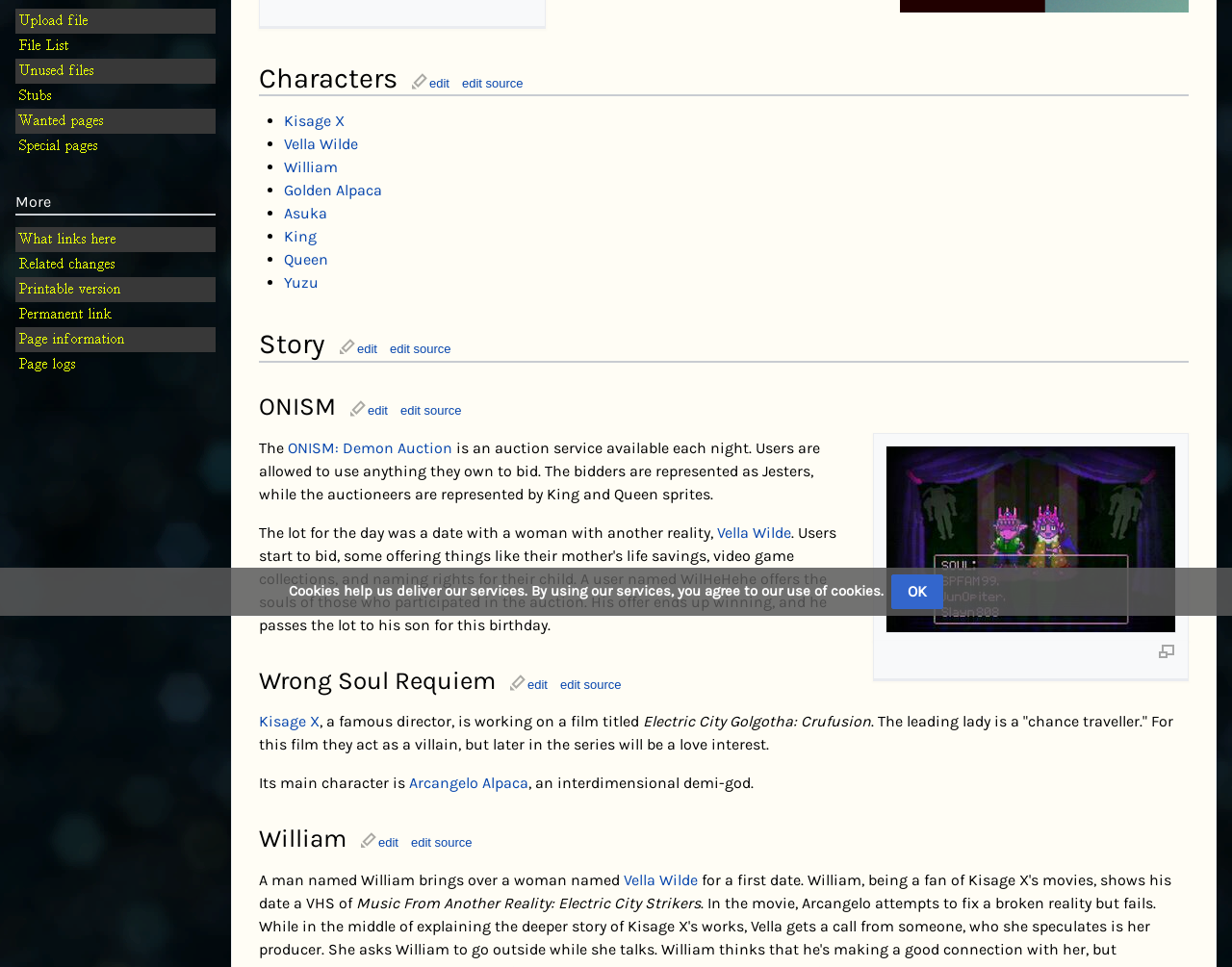Extract the bounding box for the UI element that matches this description: "What links here".

[0.016, 0.239, 0.095, 0.254]